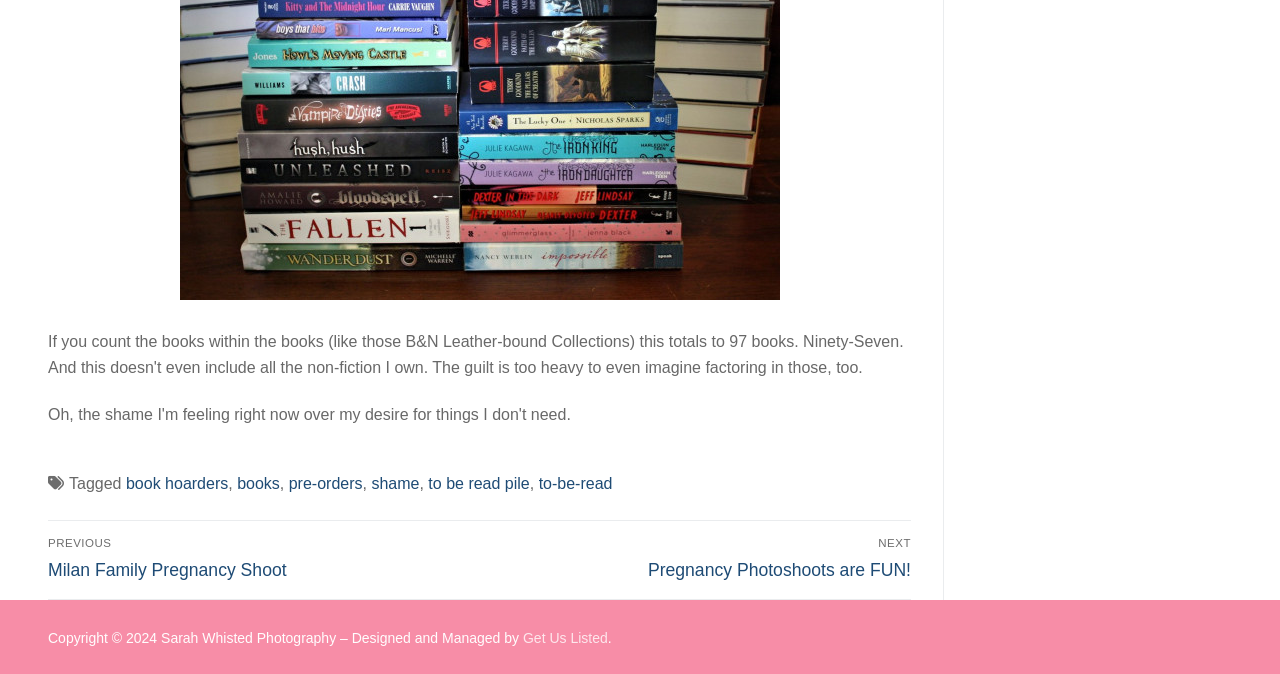Respond with a single word or phrase for the following question: 
What is the first link on the webpage?

TBR Paperbacks